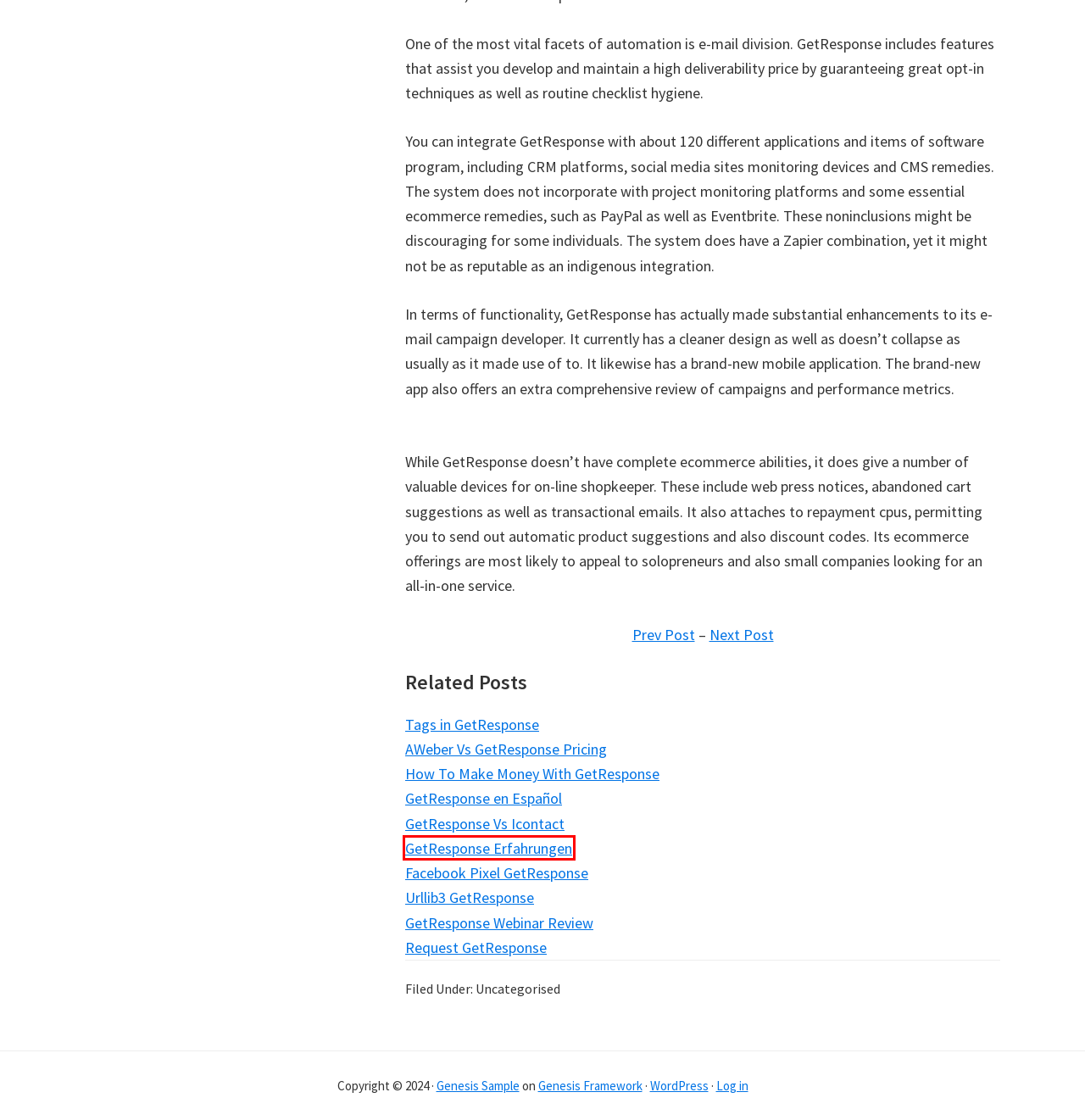Look at the screenshot of the webpage and find the element within the red bounding box. Choose the webpage description that best fits the new webpage that will appear after clicking the element. Here are the candidates:
A. WordPress Themes by StudioPress
B. AWeber Vs GetResponse Pricing – All You Need To Know!
C. Log In ‹  — WordPress
D. GetResponse Webinar Review – All You Need To Know!
E. Tags in GetResponse – All You Need To Know!
F. GetResponse Erfahrungen – All You Need To Know!
G. Request GetResponse – All You Need To Know!
H. Genesis Framework – Supports HTML5 & Responsive Design

F